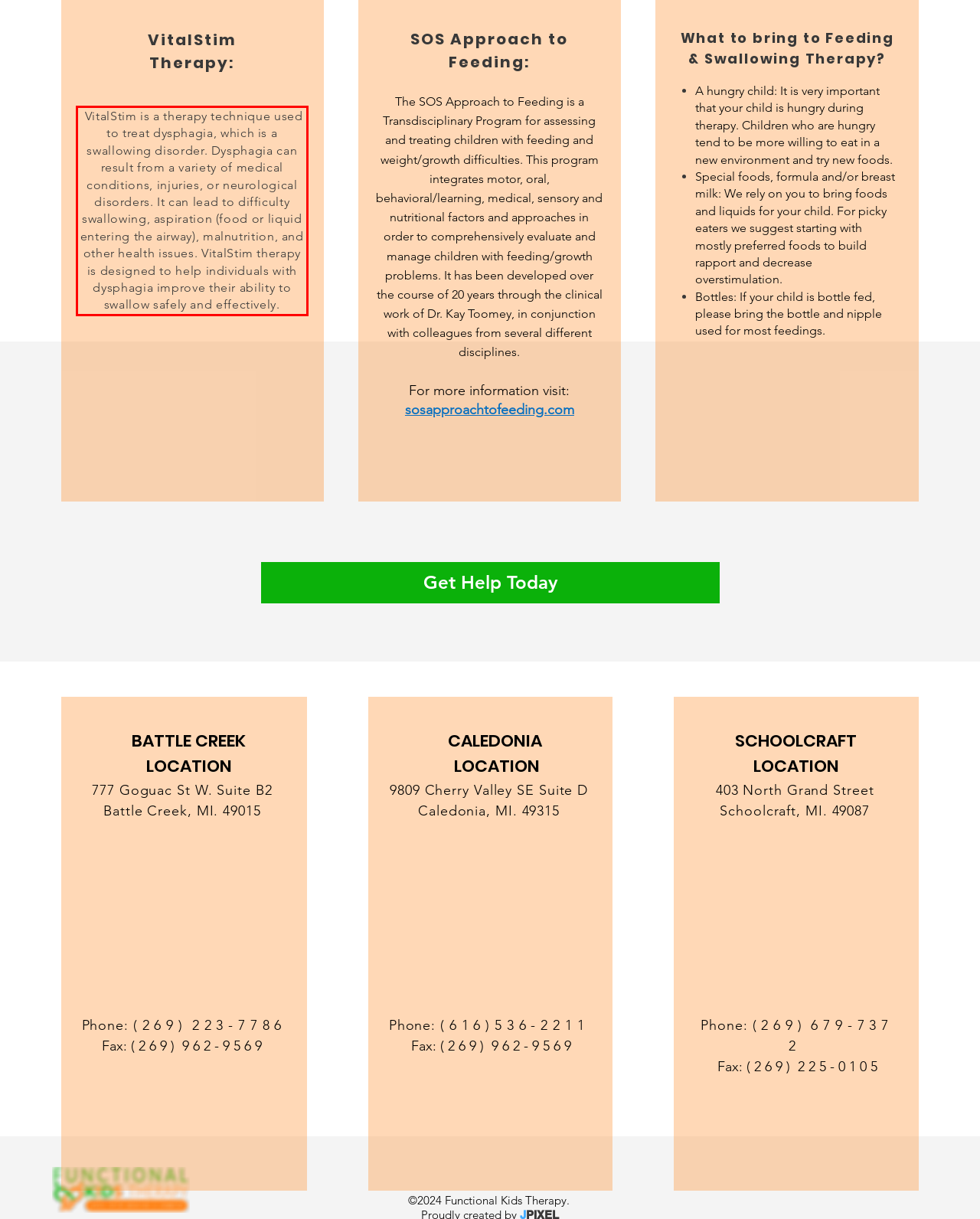You are given a screenshot showing a webpage with a red bounding box. Perform OCR to capture the text within the red bounding box.

VitalStim is a therapy technique used to treat dysphagia, which is a swallowing disorder. Dysphagia can result from a variety of medical conditions, injuries, or neurological disorders. It can lead to difficulty swallowing, aspiration (food or liquid entering the airway), malnutrition, and other health issues. VitalStim therapy is designed to help individuals with dysphagia improve their ability to swallow safely and effectively.